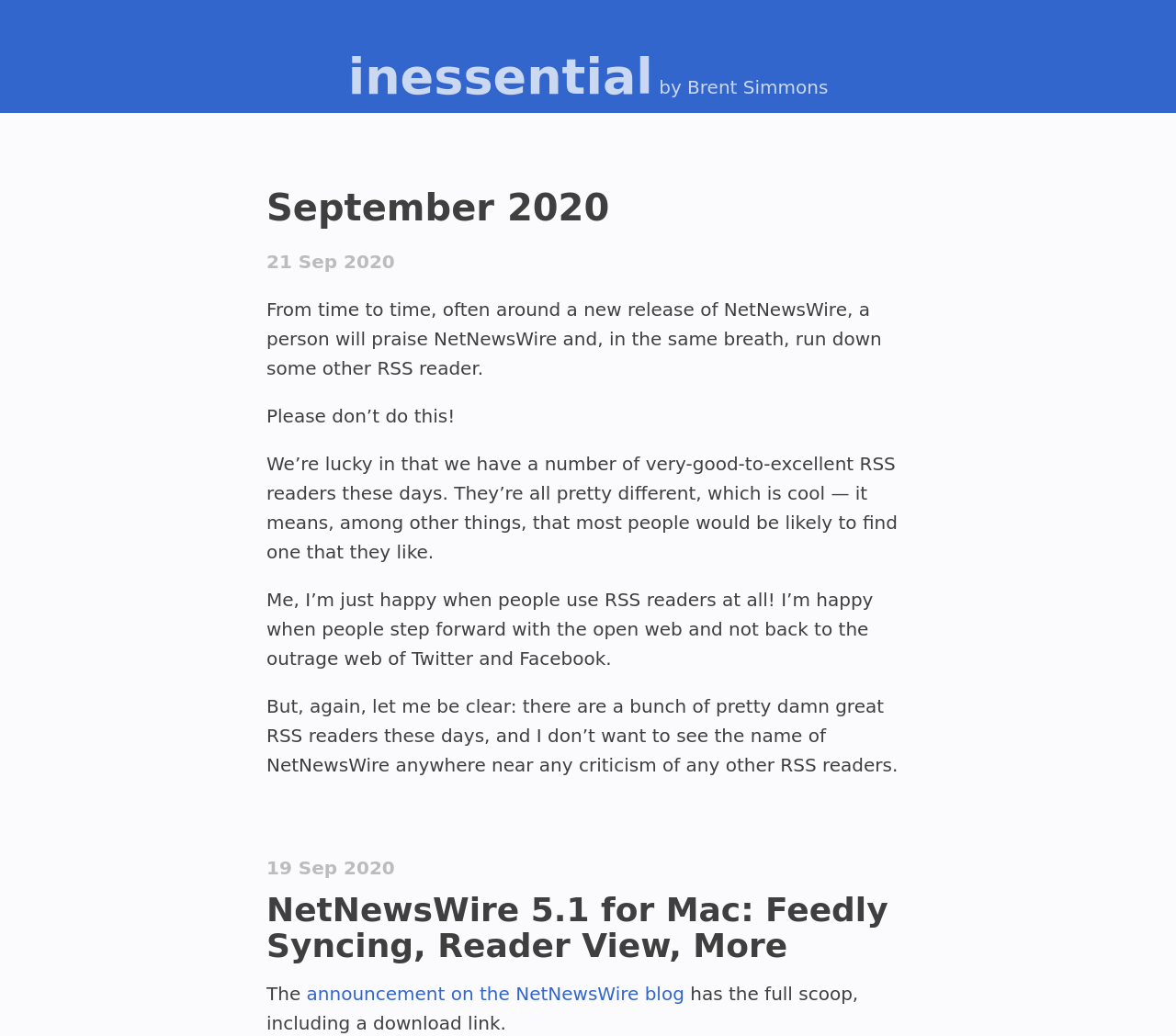Predict the bounding box of the UI element that fits this description: "inessential".

[0.296, 0.046, 0.555, 0.102]